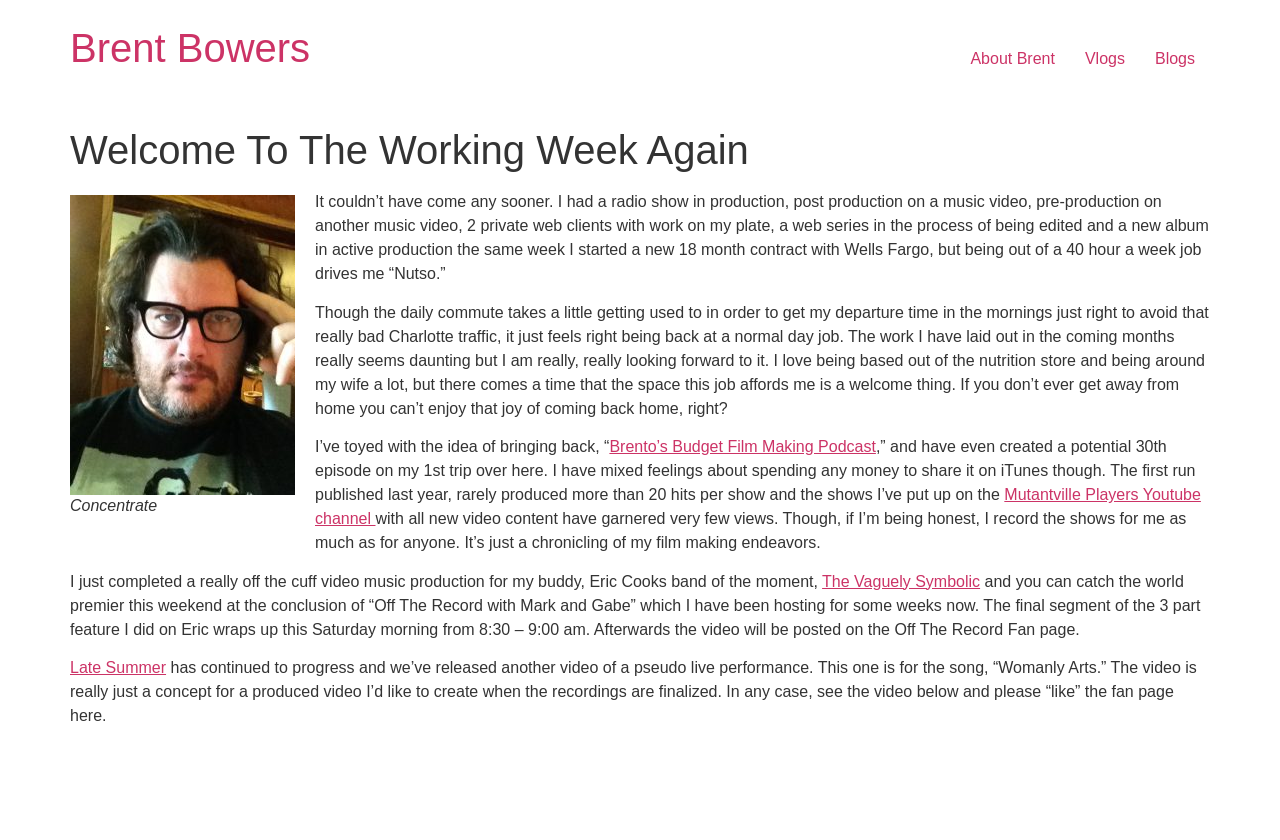What is the name of the song mentioned?
Offer a detailed and full explanation in response to the question.

The name of the song can be found in the text content, which mentions a video of a pseudo live performance of the song 'Womanly Arts' by the band 'Late Summer'.